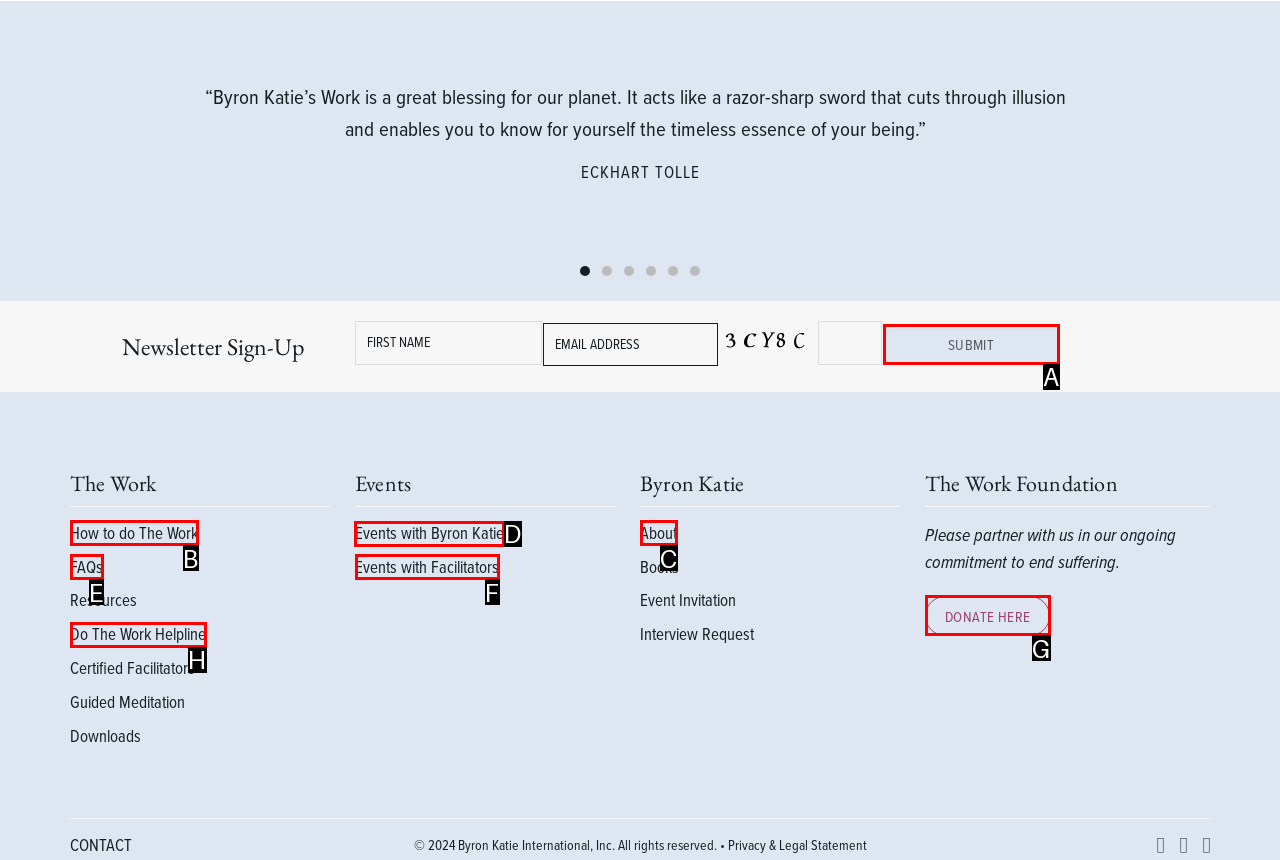For the task "Click on the EventsLiker link", which option's letter should you click? Answer with the letter only.

None